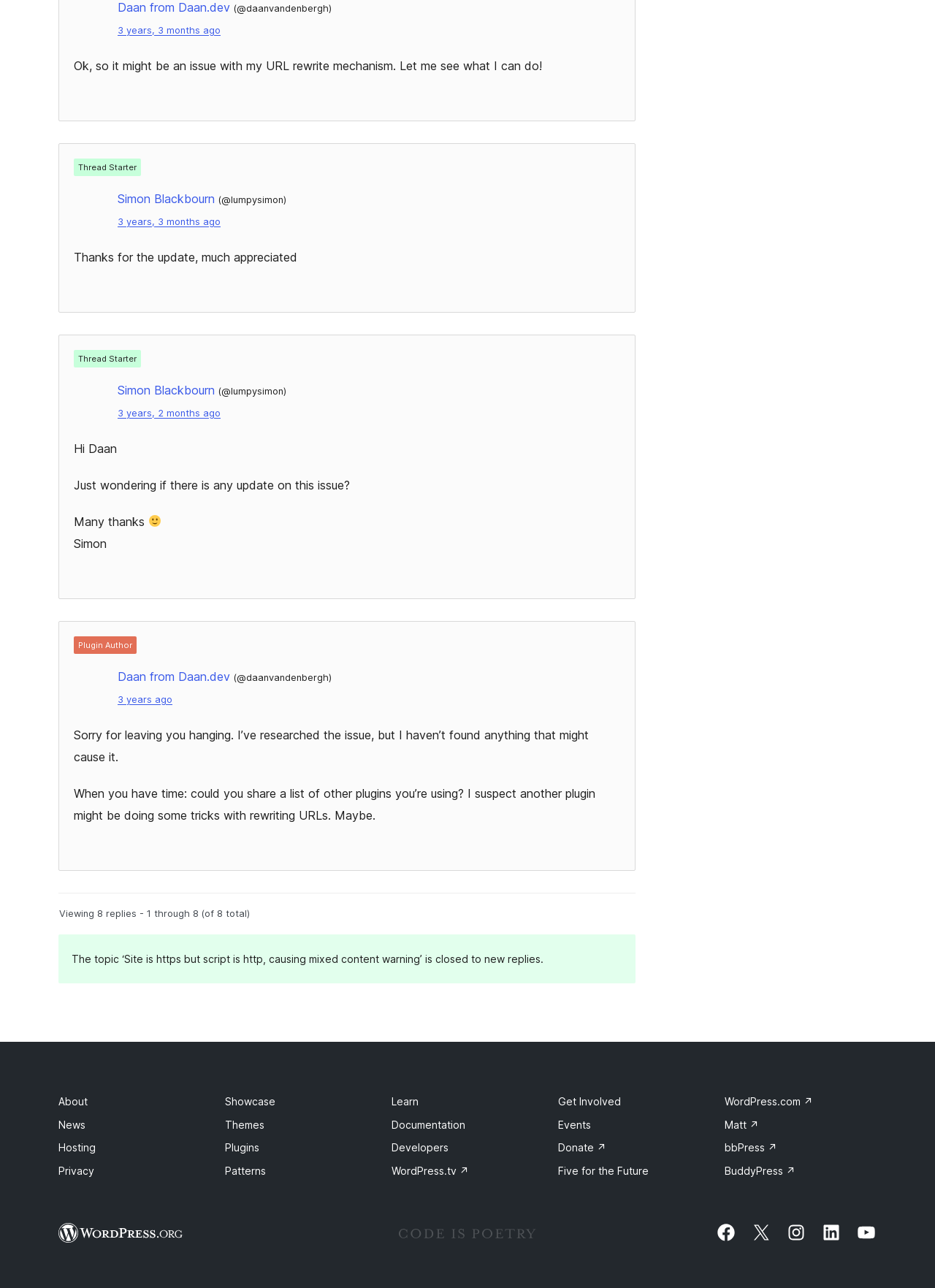Please specify the bounding box coordinates of the clickable region to carry out the following instruction: "View the thread started by Simon Blackbourn". The coordinates should be four float numbers between 0 and 1, in the format [left, top, right, bottom].

[0.126, 0.148, 0.23, 0.16]